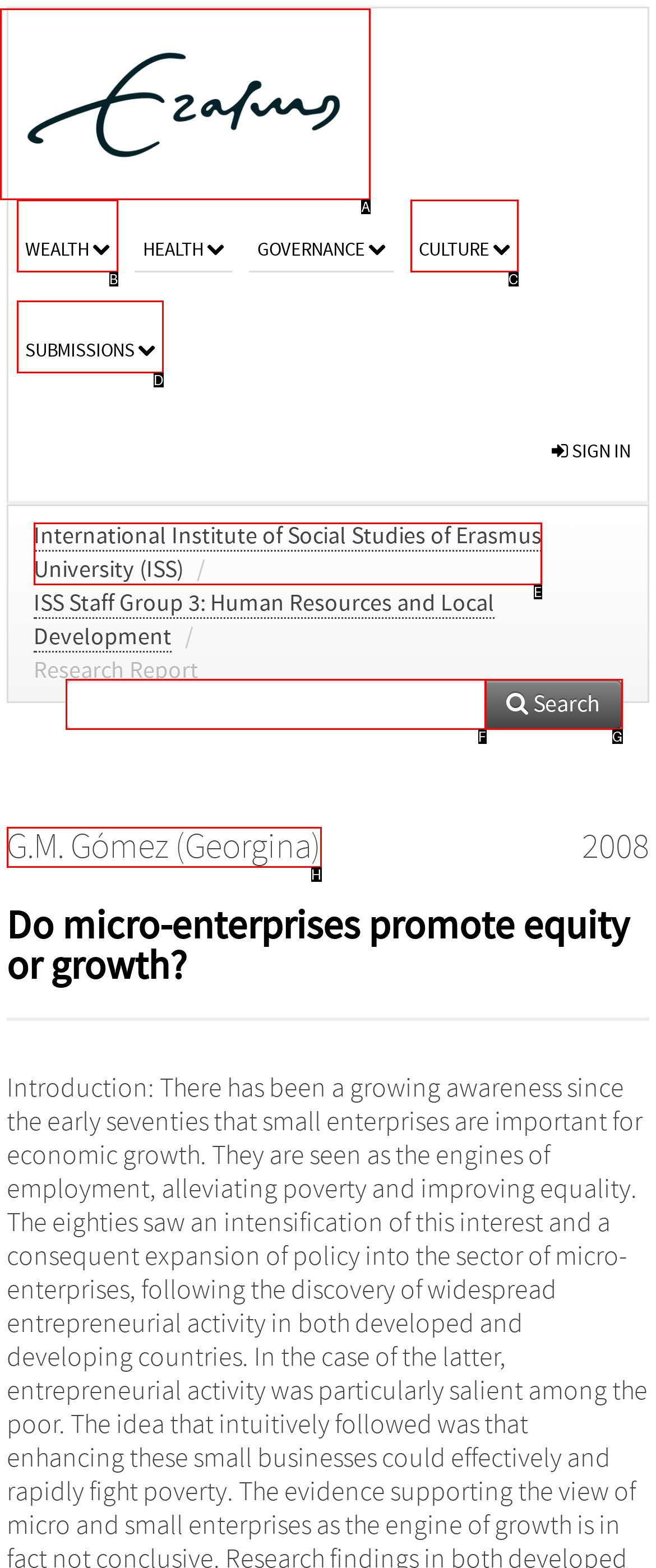Find the HTML element that matches the description: parent_node: WEALTH
Respond with the corresponding letter from the choices provided.

A